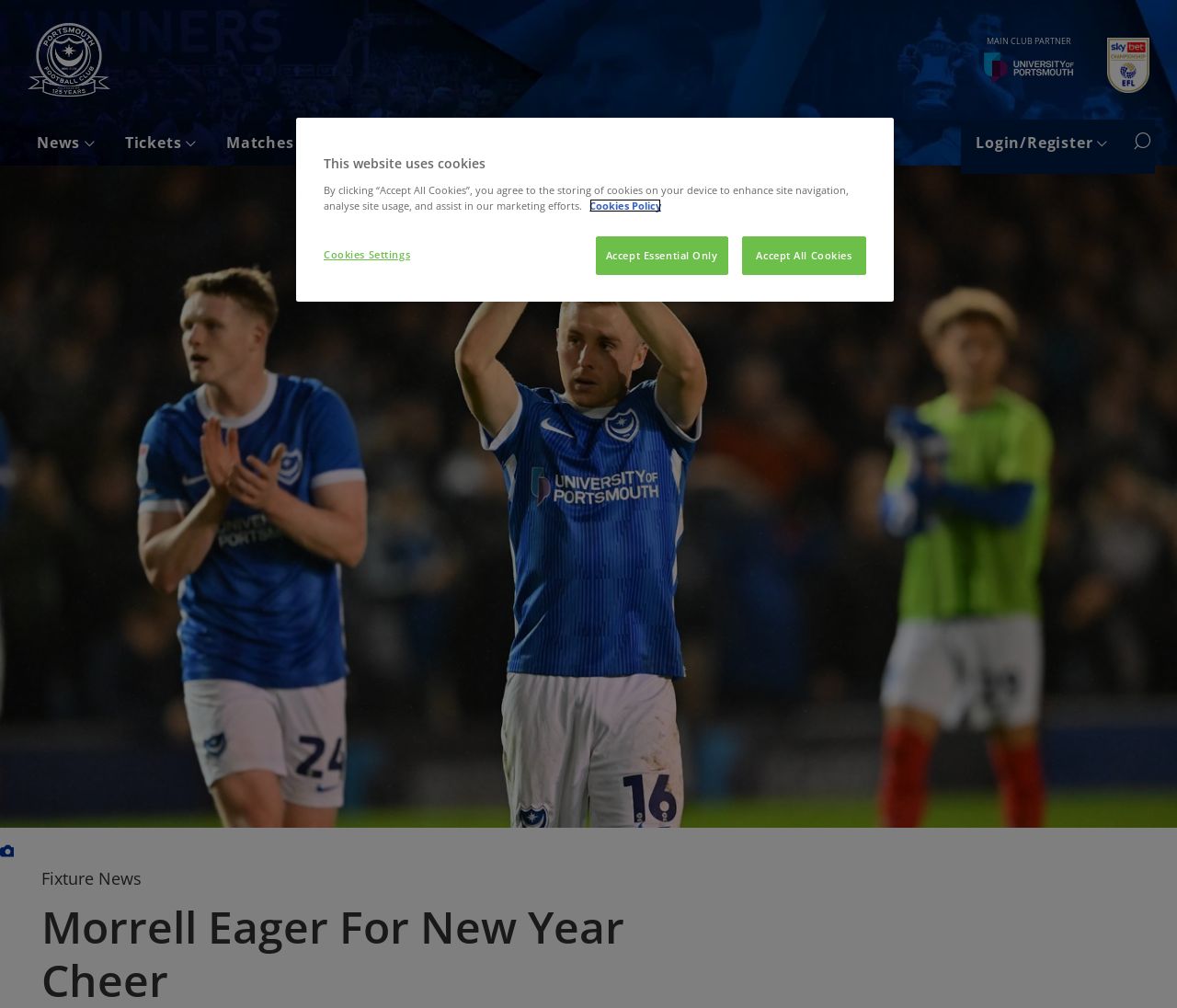What is the type of news being discussed? Examine the screenshot and reply using just one word or a brief phrase.

Fixture News